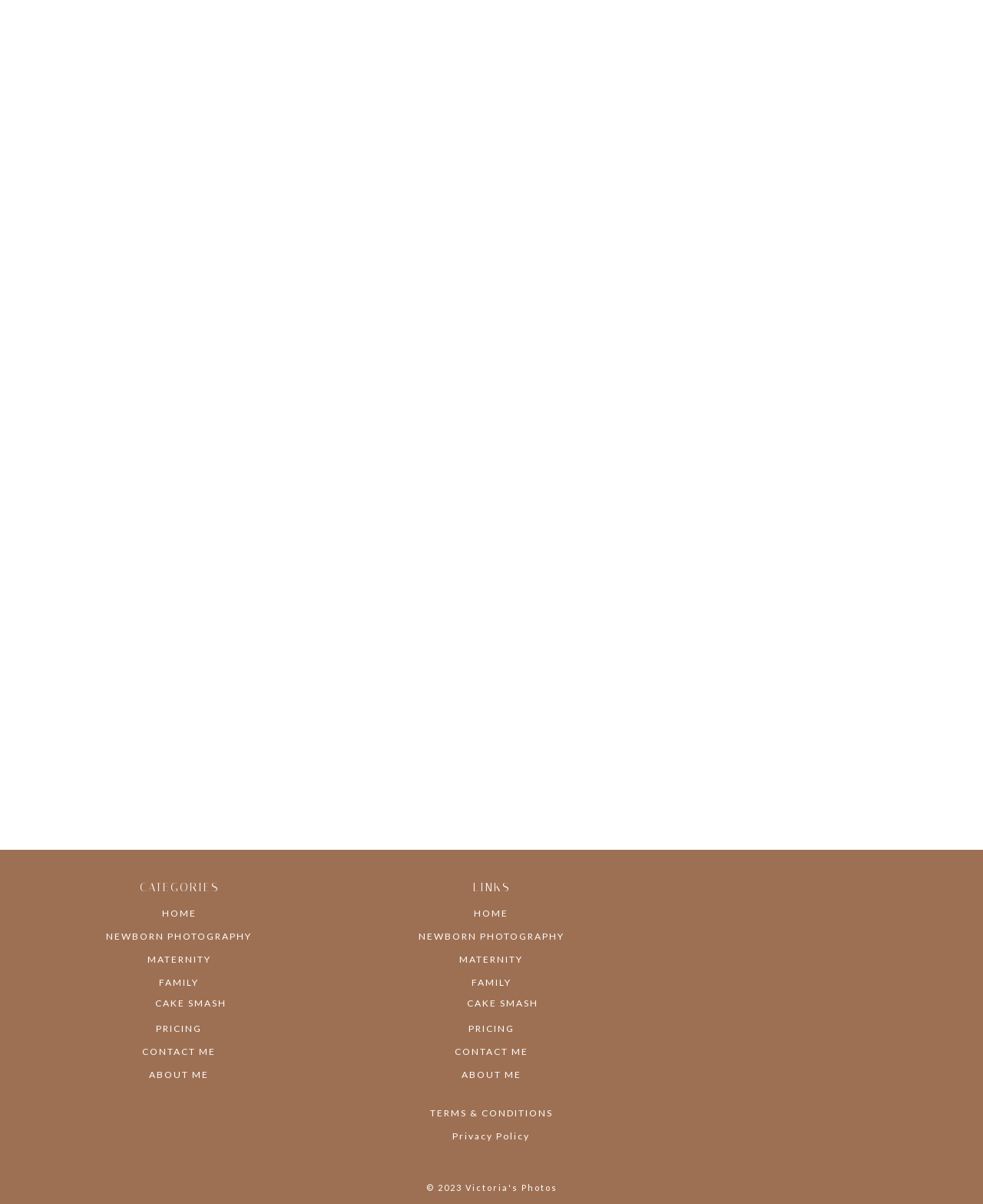Locate the bounding box coordinates of the area you need to click to fulfill this instruction: 'read 'TERMS & CONDITIONS''. The coordinates must be in the form of four float numbers ranging from 0 to 1: [left, top, right, bottom].

[0.437, 0.919, 0.562, 0.929]